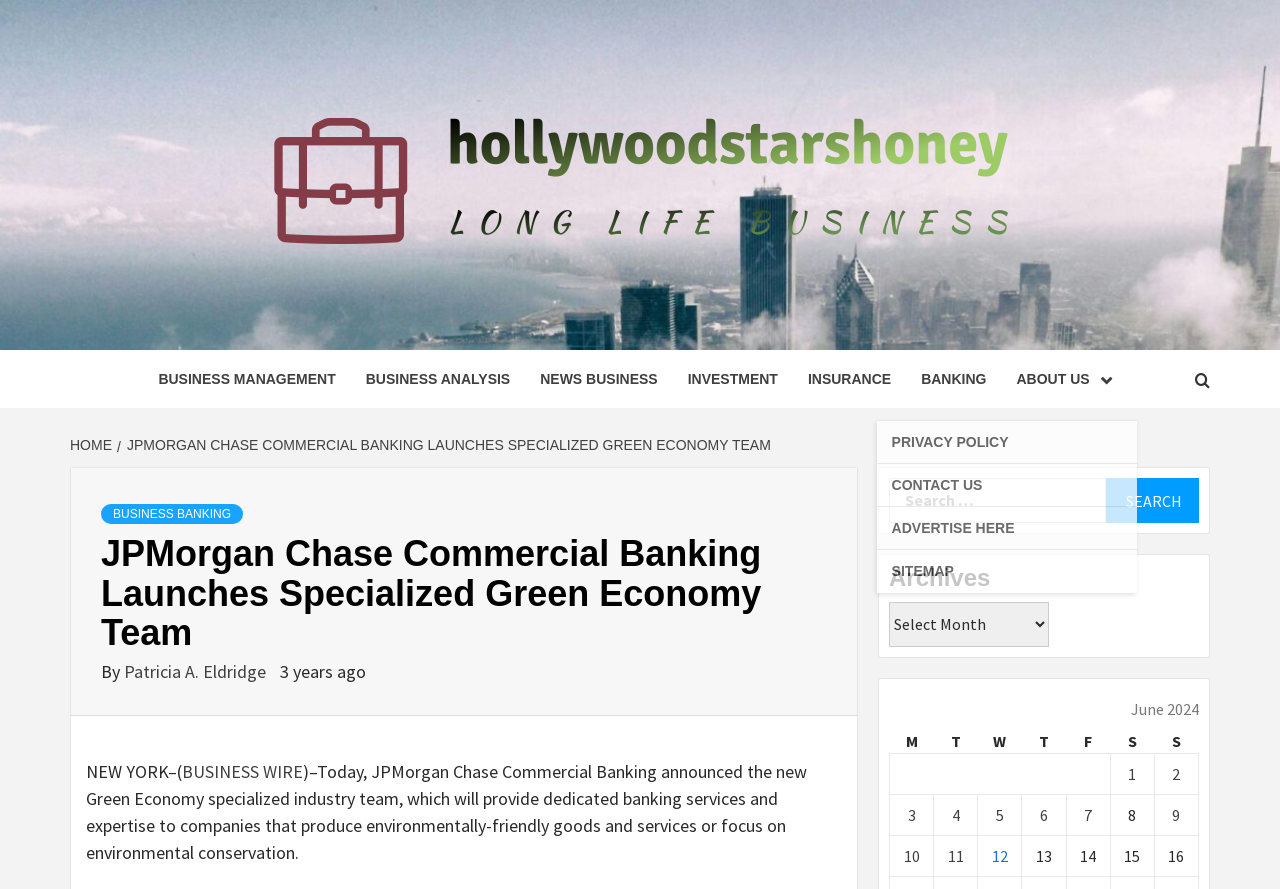What is the source of the news article? Based on the screenshot, please respond with a single word or phrase.

BUSINESS WIRE